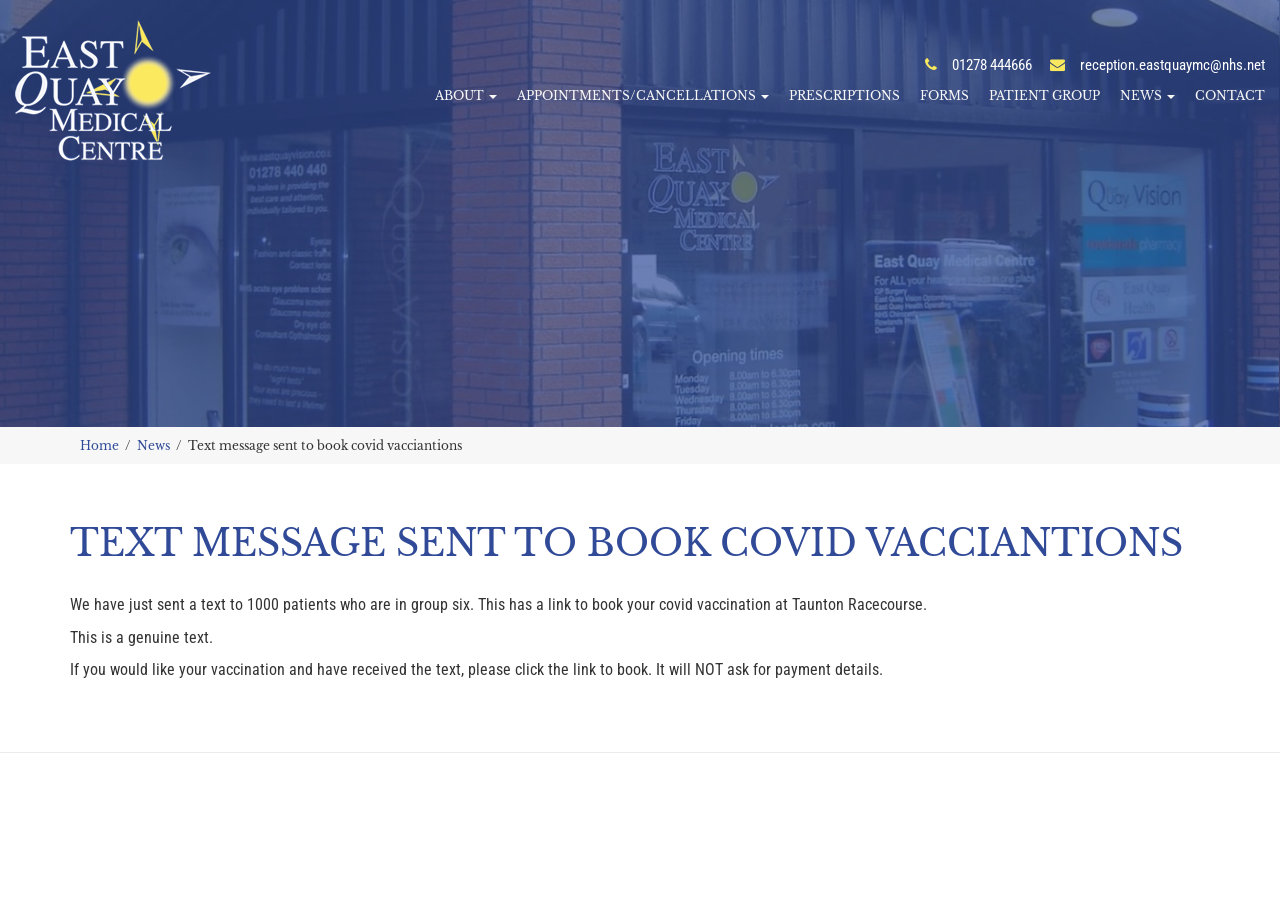What is the phone number on the webpage?
Using the information from the image, give a concise answer in one word or a short phrase.

01278 444666